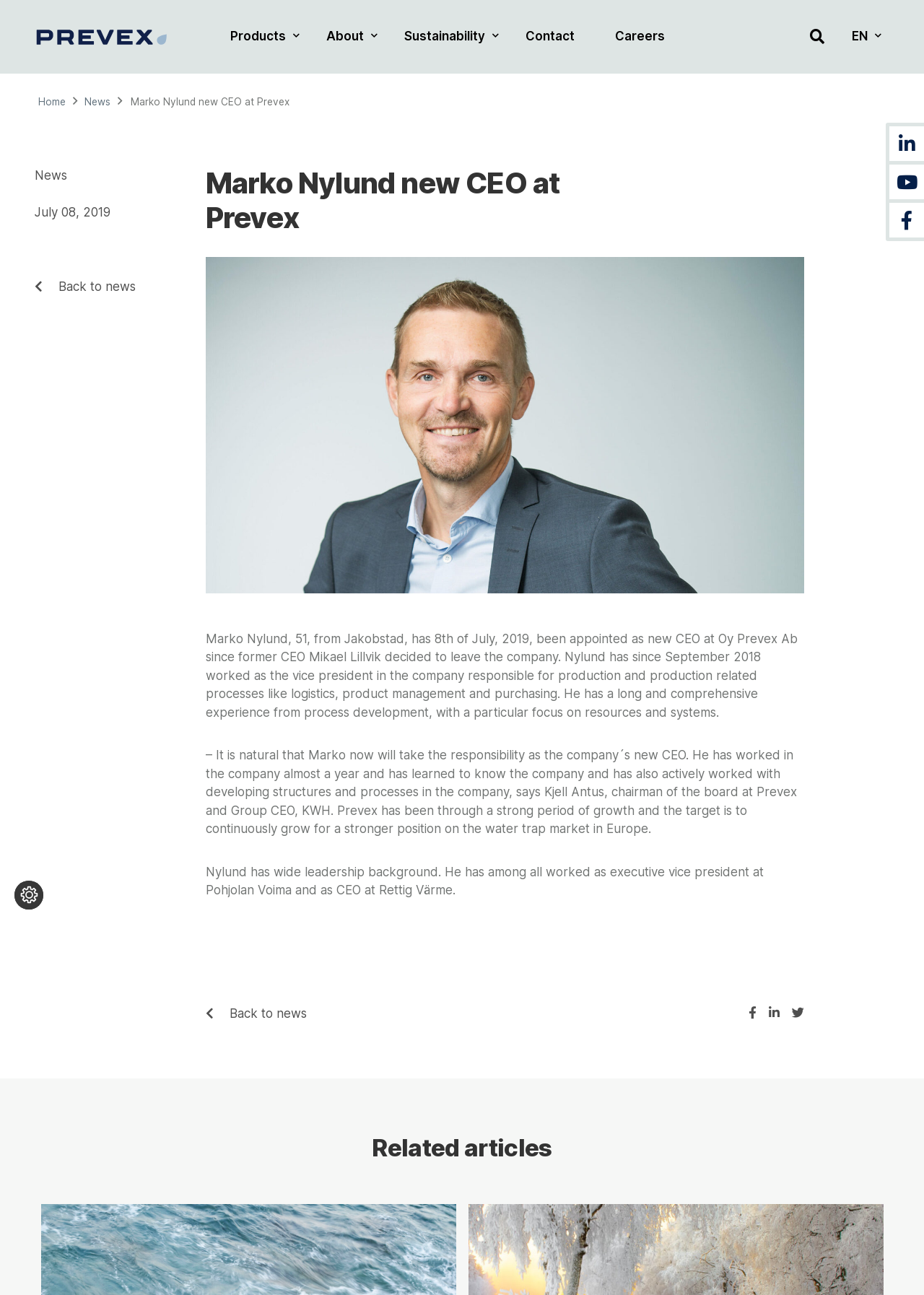Determine the bounding box coordinates (top-left x, top-left y, bottom-right x, bottom-right y) of the UI element described in the following text: Log In

None